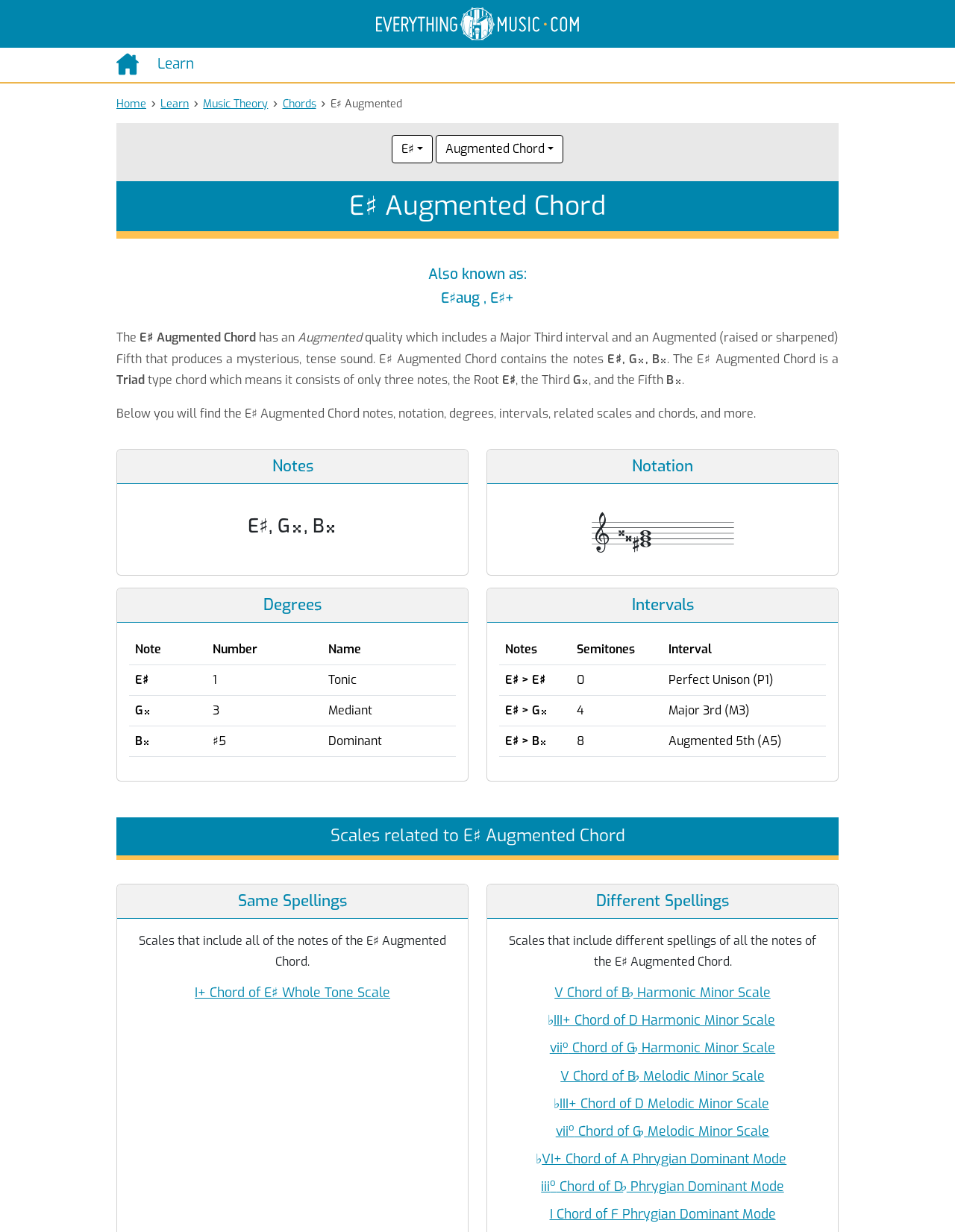What is the interval between E# and G# in the E# Augmented Chord?
Utilize the information in the image to give a detailed answer to the question.

The interval between E# and G# in the E# Augmented Chord is a Major 3rd, which is listed in the 'Intervals' section of the webpage and also mentioned in the text 'E# > G#: 4, Major 3rd (M3)'.